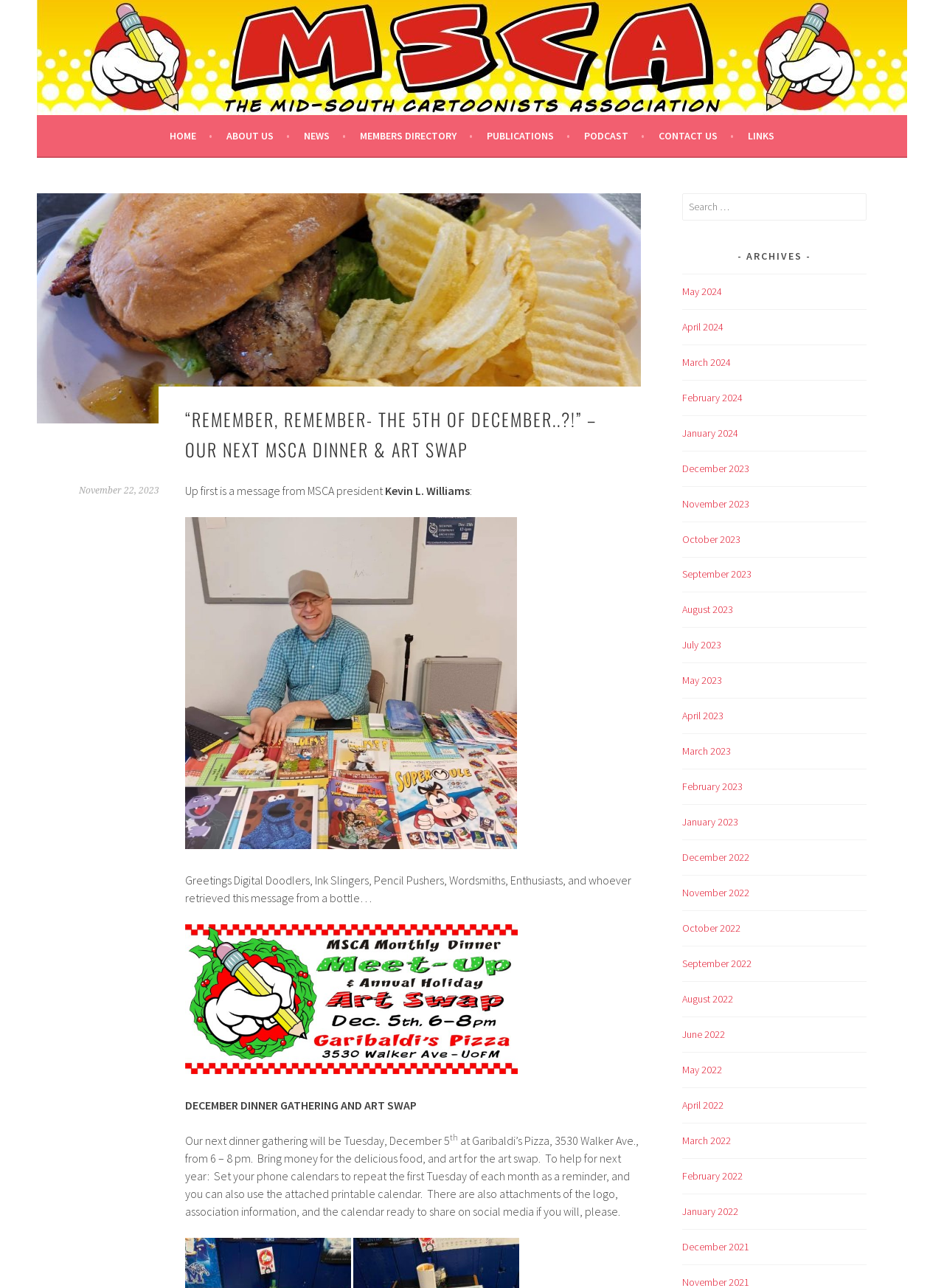Determine the bounding box coordinates of the UI element described below. Use the format (top-left x, top-left y, bottom-right x, bottom-right y) with floating point numbers between 0 and 1: September 2022

[0.723, 0.743, 0.796, 0.753]